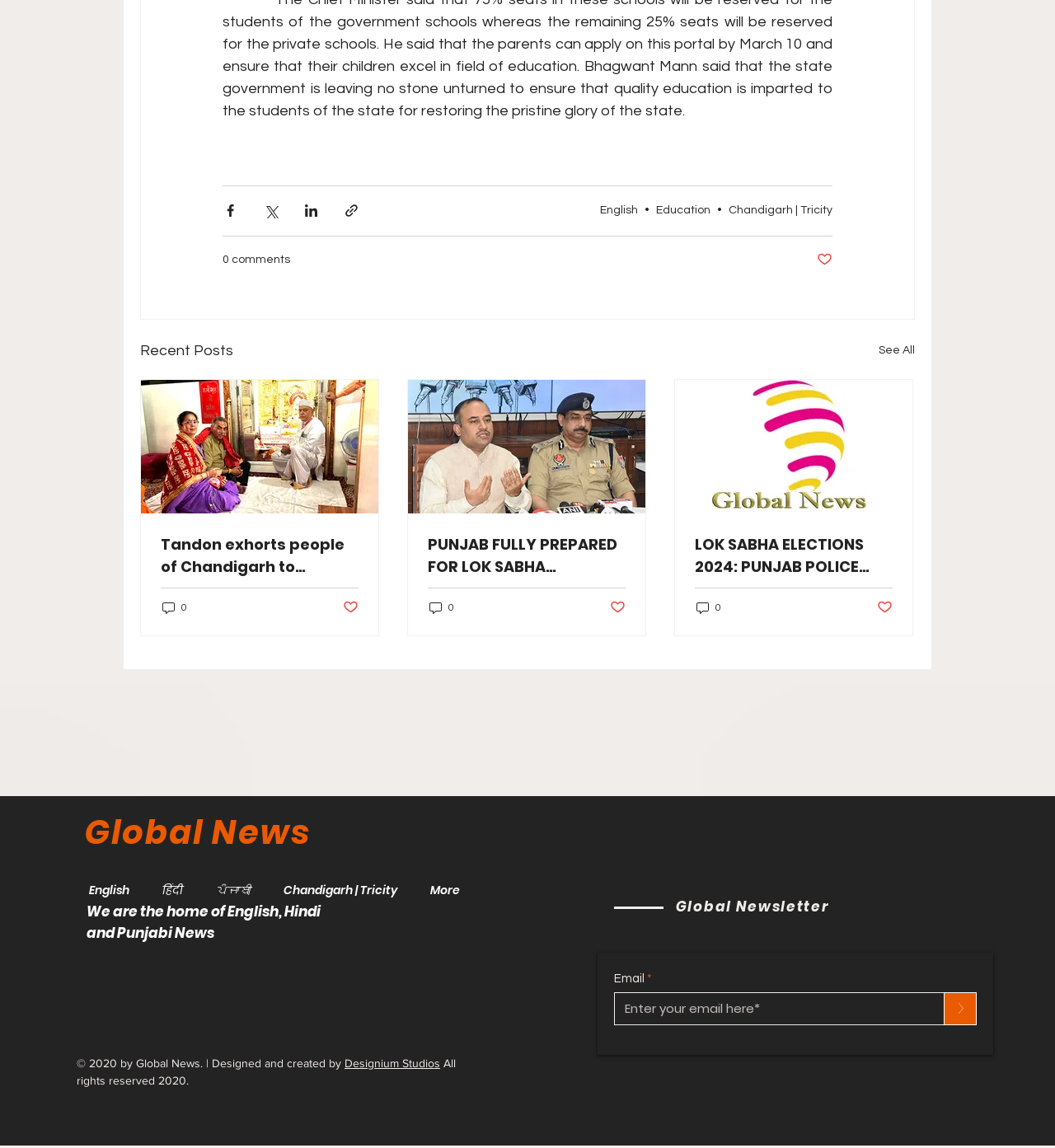Please answer the following query using a single word or phrase: 
What is the purpose of the 'Share via Facebook' button?

To share on Facebook